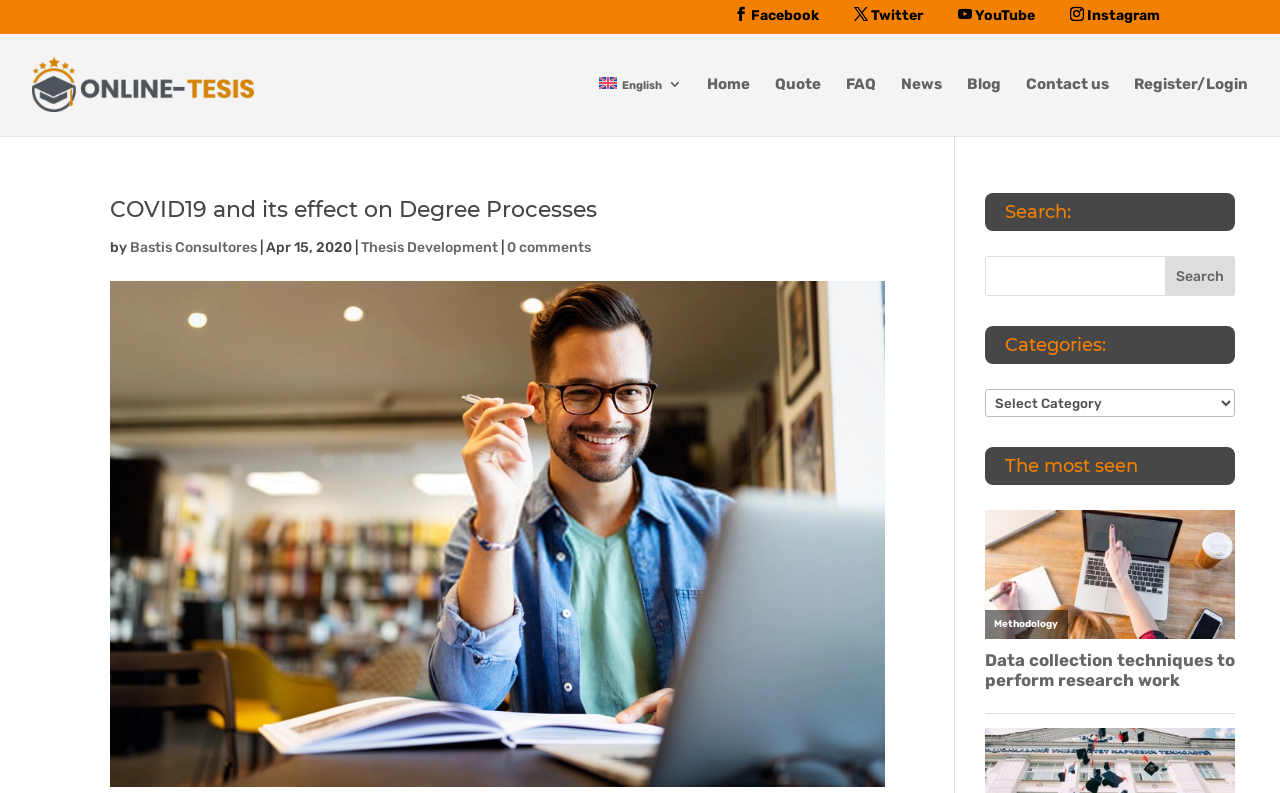Please identify the bounding box coordinates of the area that needs to be clicked to fulfill the following instruction: "Click on the 'Disney Cruise Line and Adventures By Disney River Cruises Named ‘Best for Families’' link."

None